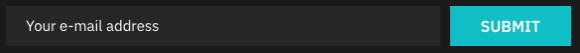Please provide a one-word or phrase answer to the question: 
What is the purpose of the email subscription form?

To keep users informed